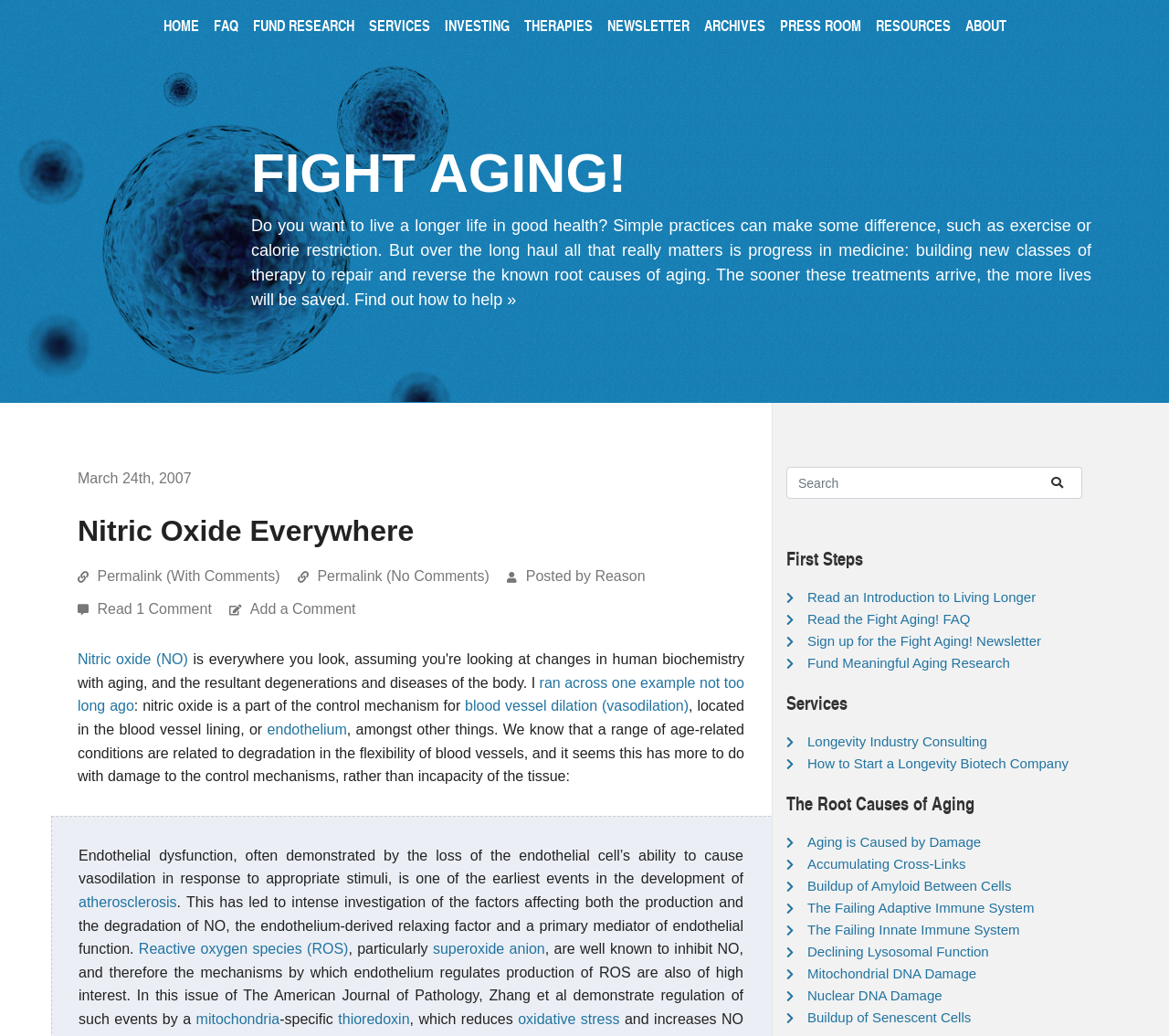Locate the bounding box coordinates of the clickable part needed for the task: "Learn about the Failing Adaptive Immune System".

[0.691, 0.869, 0.885, 0.884]